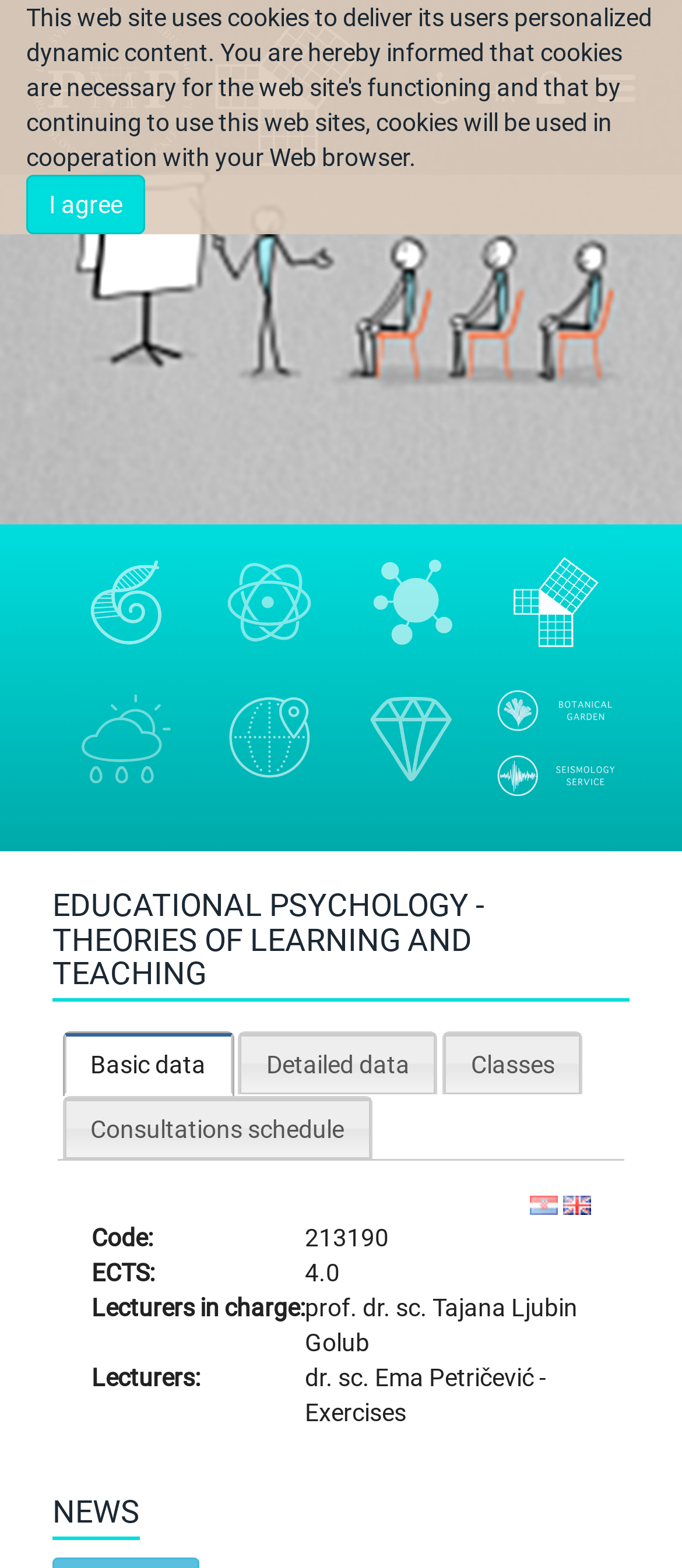Locate the bounding box of the user interface element based on this description: "I agree".

[0.038, 0.111, 0.213, 0.149]